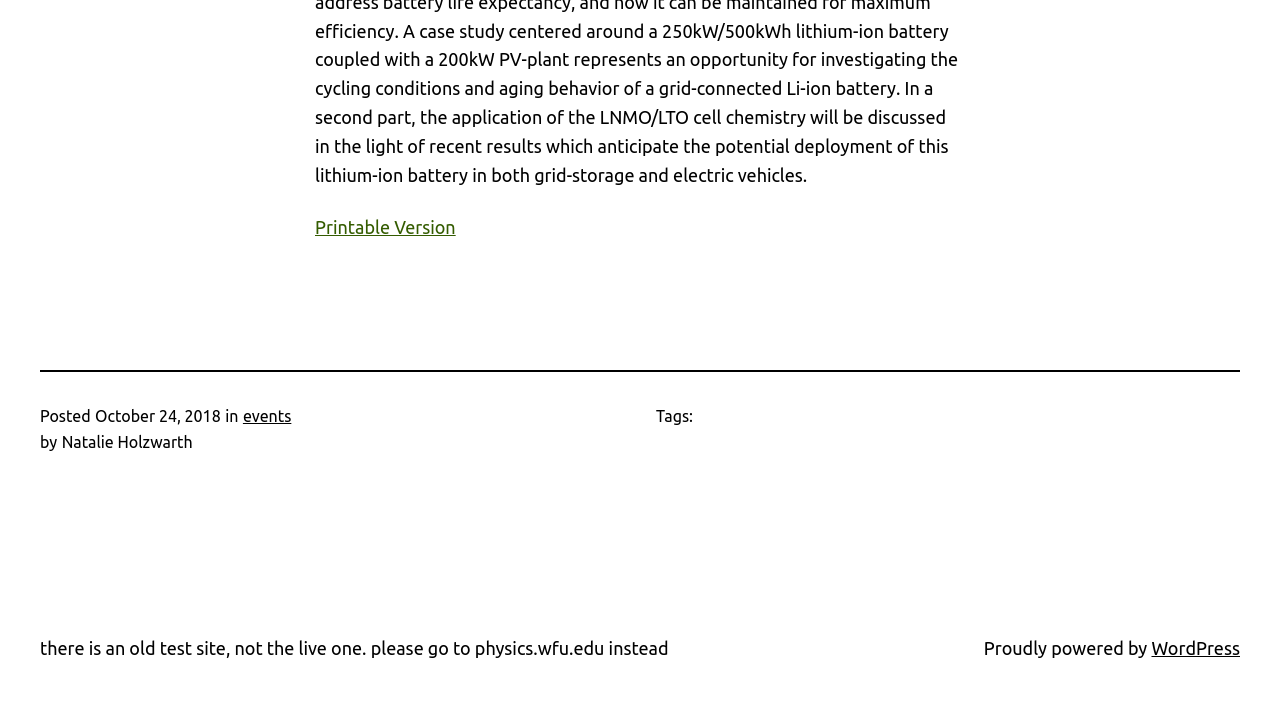Predict the bounding box of the UI element based on this description: "events".

[0.19, 0.577, 0.228, 0.602]